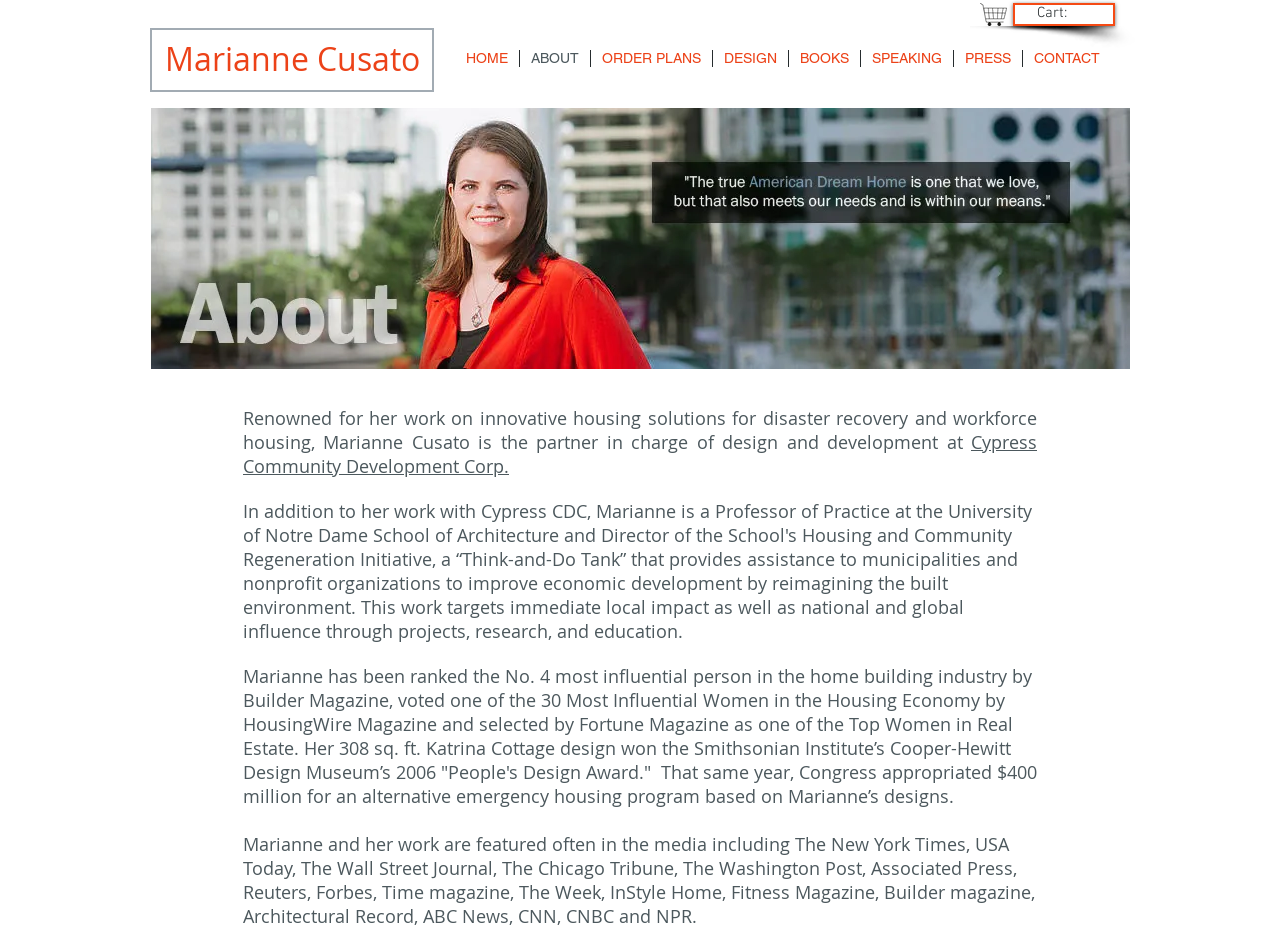What award did Marianne Cusato's Katrina Cottage design win?
Based on the visual information, provide a detailed and comprehensive answer.

According to the webpage, Marianne Cusato's 308 sq. ft. Katrina Cottage design won the Smithsonian Institute's Cooper-Hewitt Design Museum's 2006 'People's Design Award', which is a prestigious award in the field of design.